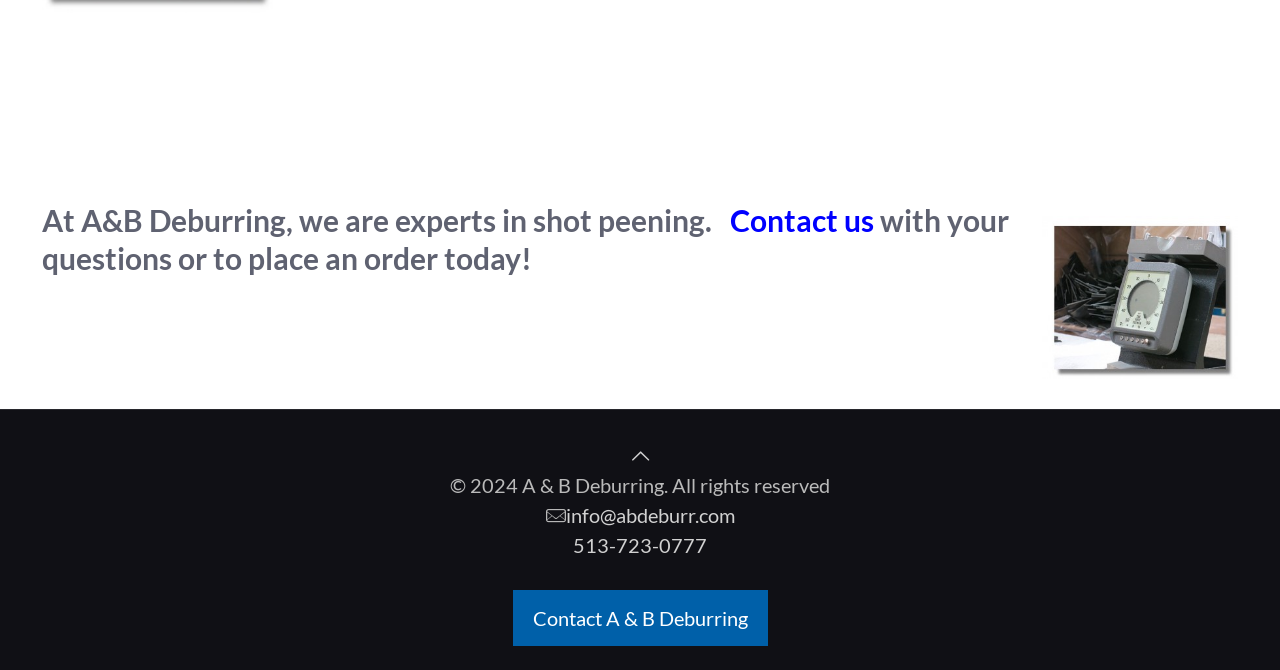What is the copyright year?
Refer to the image and respond with a one-word or short-phrase answer.

2024